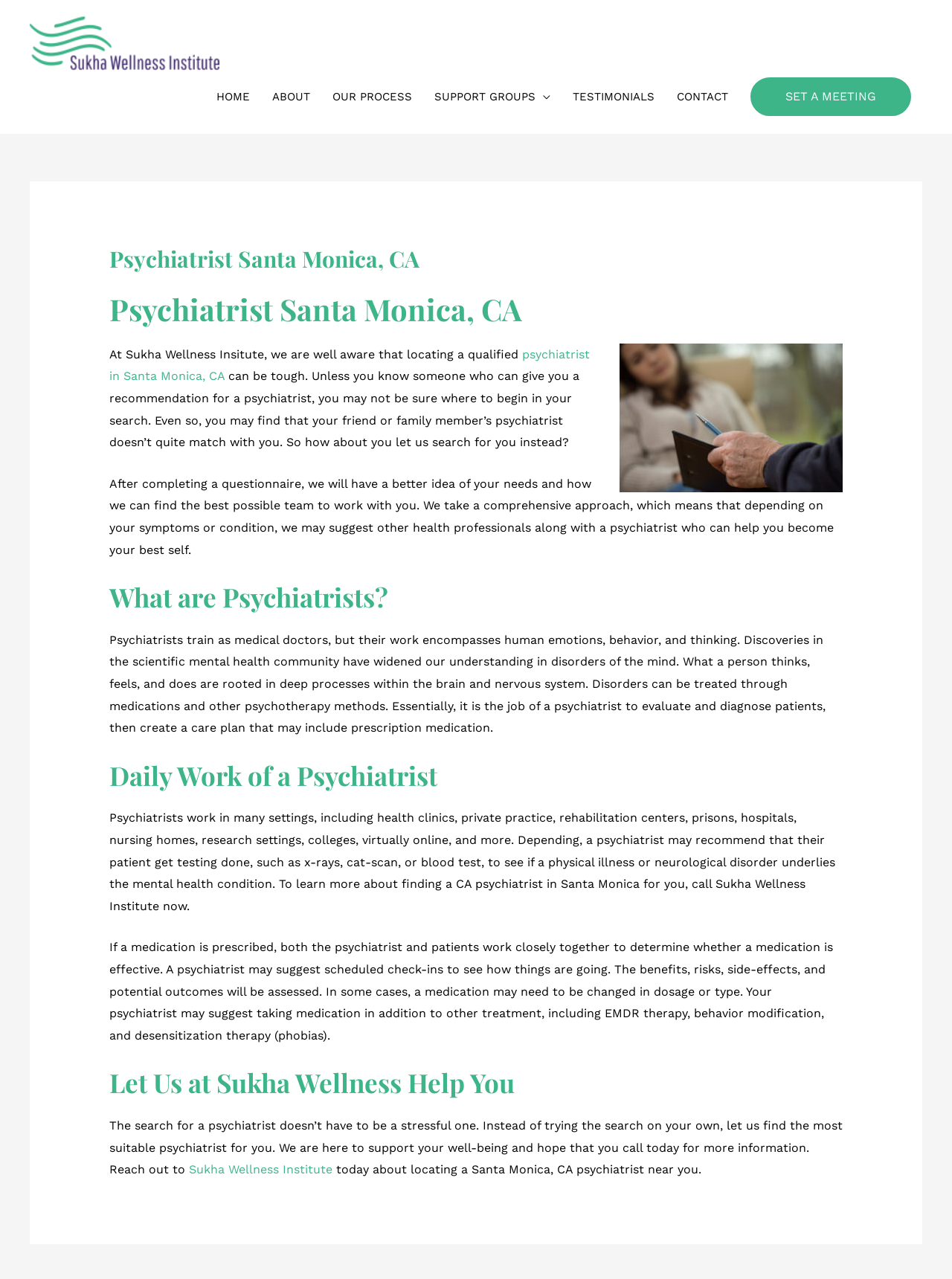Carefully examine the image and provide an in-depth answer to the question: What is the approach of the institute?

I found the answer by reading the paragraphs on the webpage. The text mentions that the institute takes a comprehensive approach, which means that they consider multiple factors and professionals to find the best possible team to work with the patient, indicating that the approach of the institute is comprehensive.